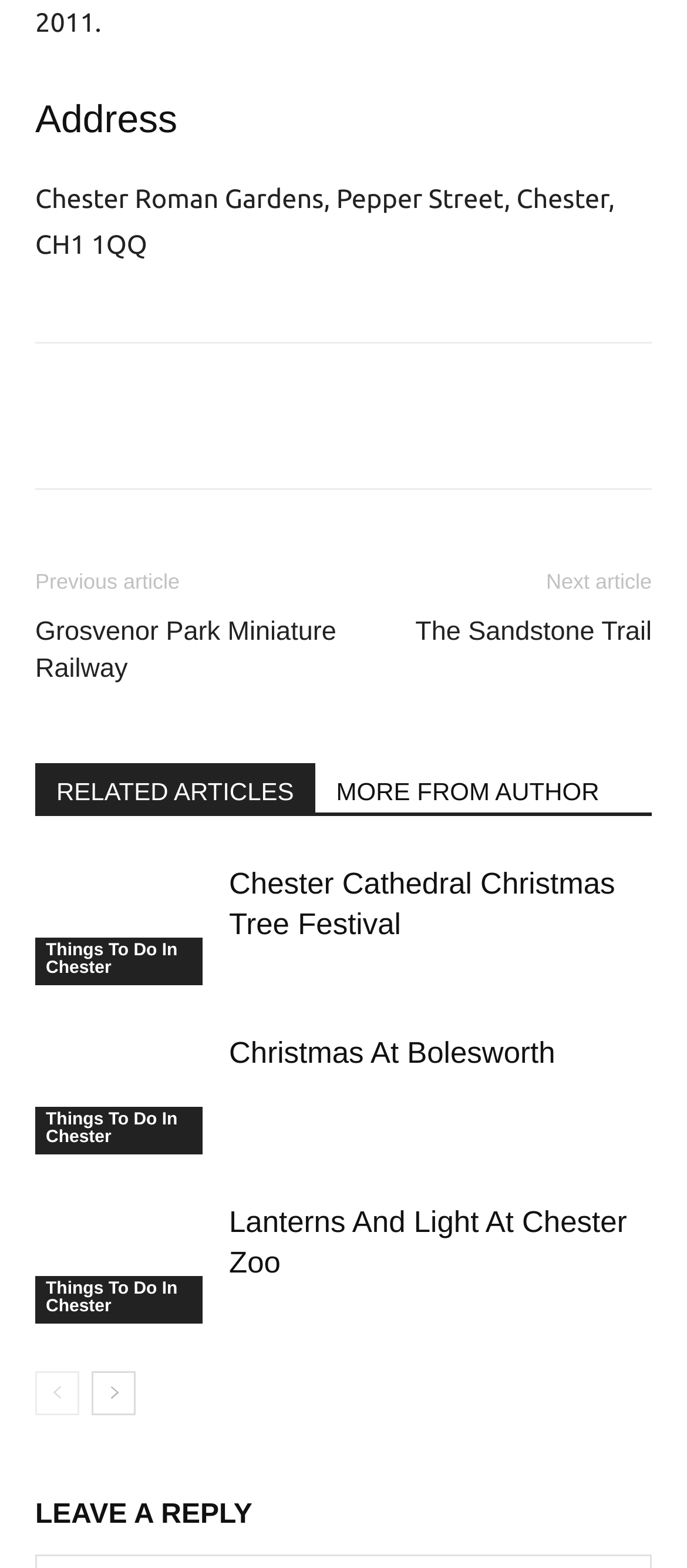Highlight the bounding box coordinates of the element you need to click to perform the following instruction: "Leave a reply."

[0.051, 0.95, 0.949, 0.984]